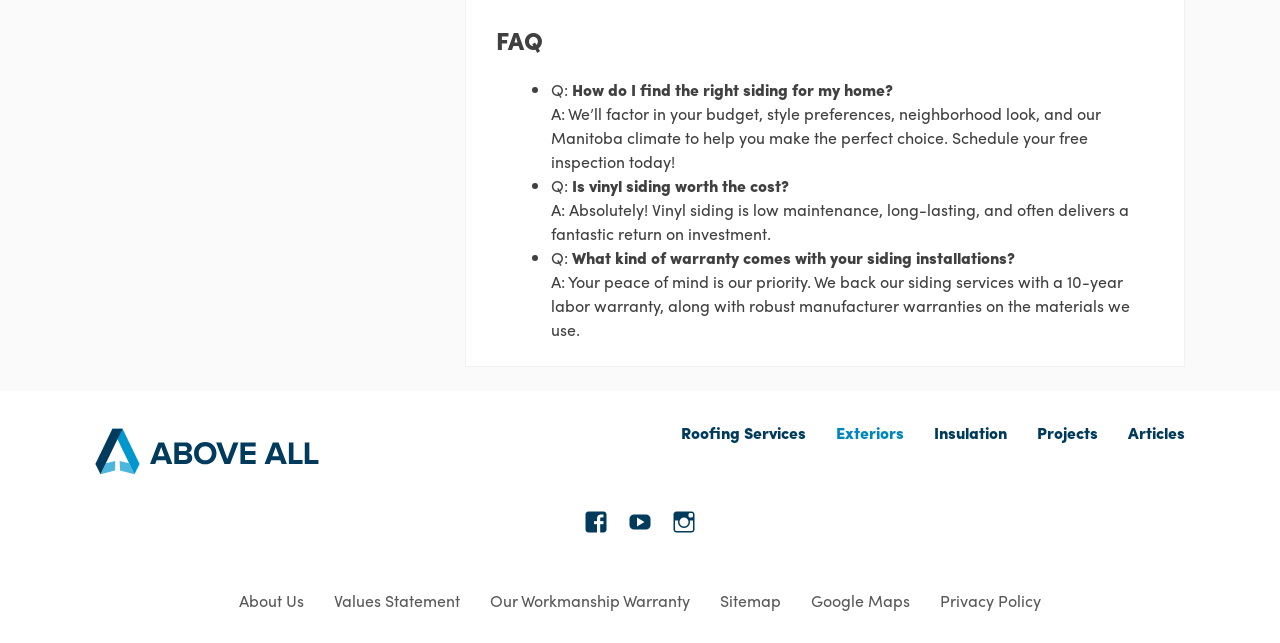Determine the bounding box coordinates for the area you should click to complete the following instruction: "View the main page".

None